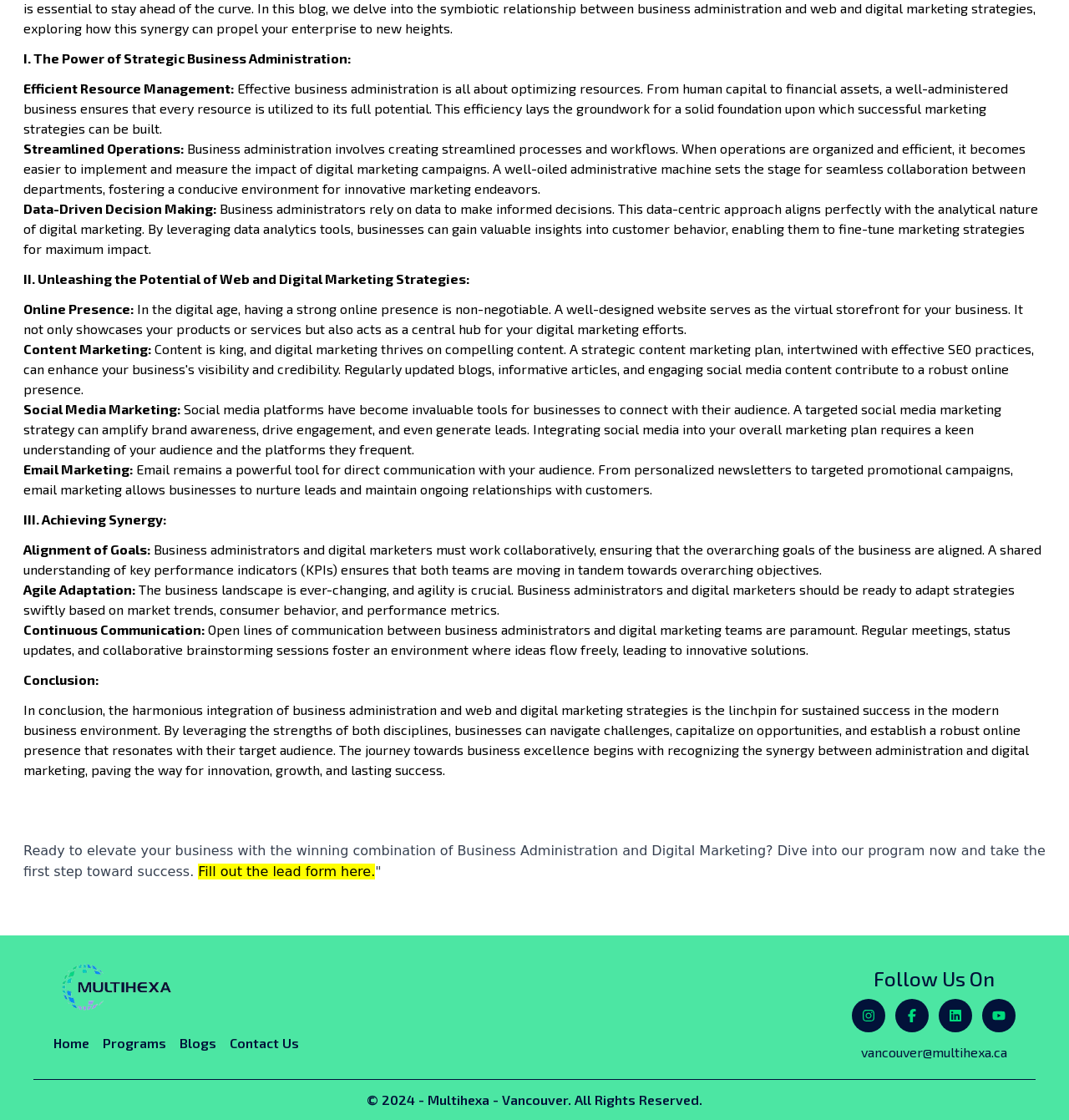Extract the bounding box coordinates of the UI element described: "Blogs". Provide the coordinates in the format [left, top, right, bottom] with values ranging from 0 to 1.

[0.168, 0.924, 0.202, 0.938]